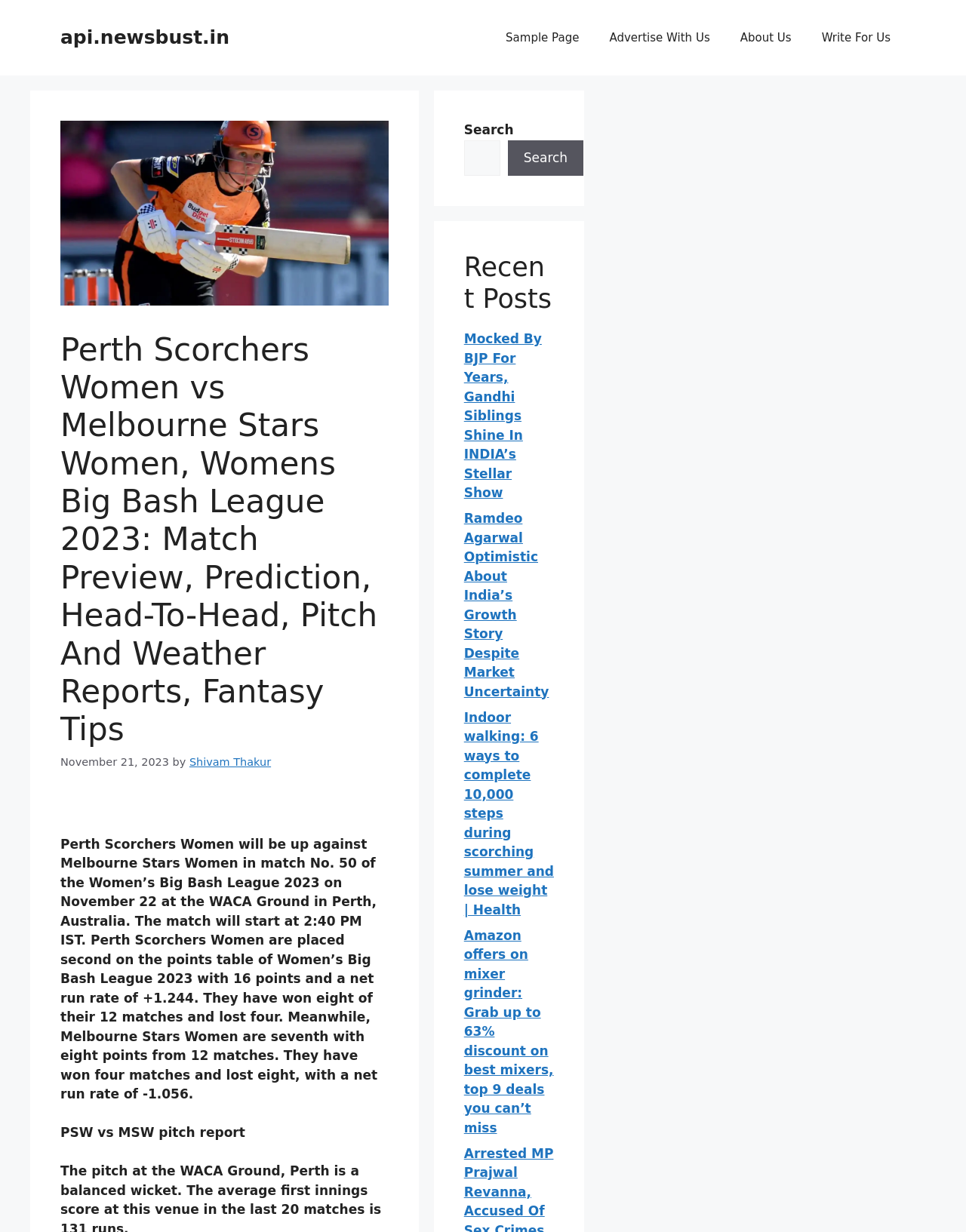Please give the bounding box coordinates of the area that should be clicked to fulfill the following instruction: "Search for a topic". The coordinates should be in the format of four float numbers from 0 to 1, i.e., [left, top, right, bottom].

[0.48, 0.114, 0.518, 0.143]